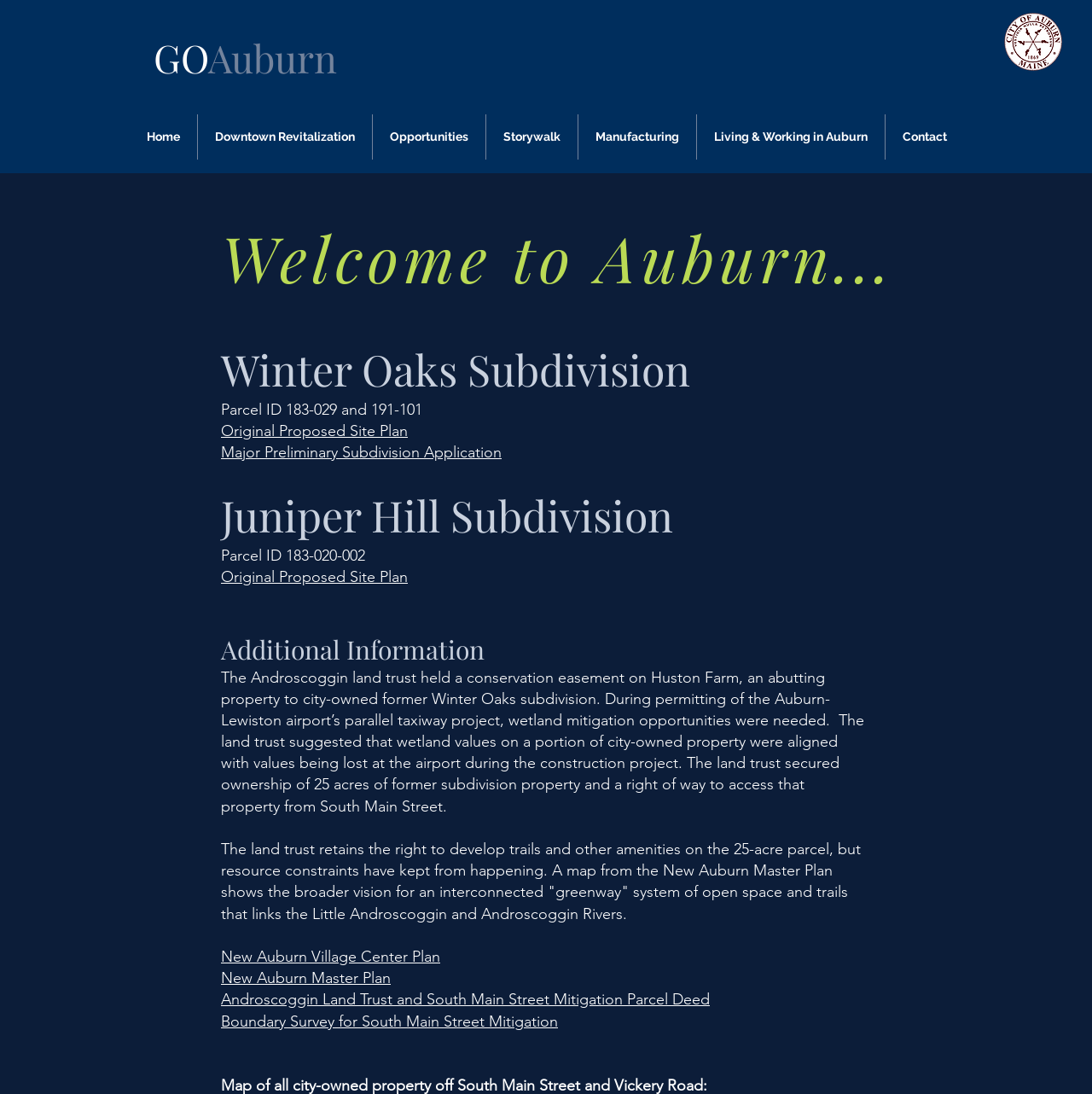Please identify the coordinates of the bounding box that should be clicked to fulfill this instruction: "Visit Auburn".

[0.191, 0.029, 0.309, 0.076]